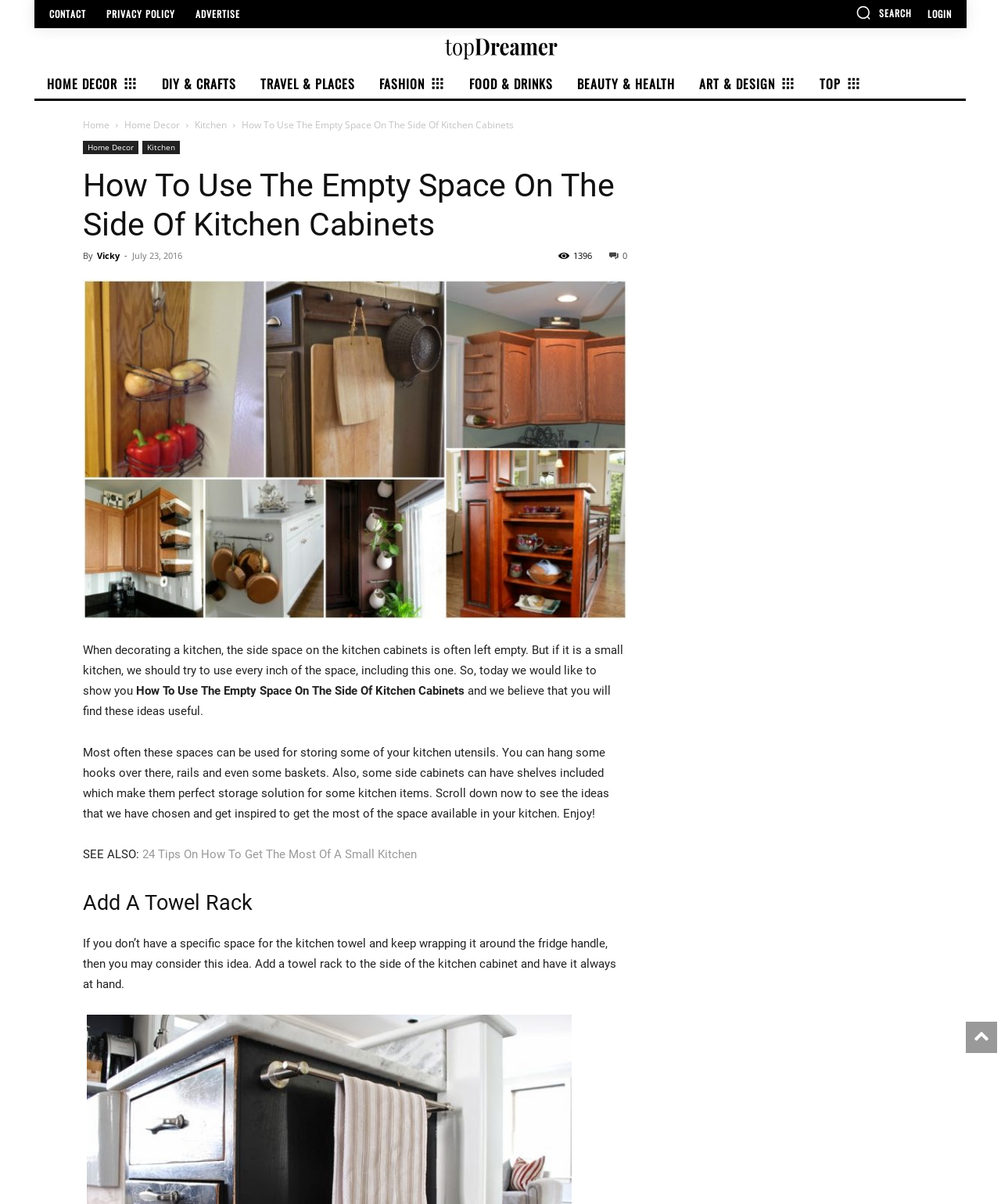Please provide a brief answer to the following inquiry using a single word or phrase:
How many related articles are linked at the end?

1